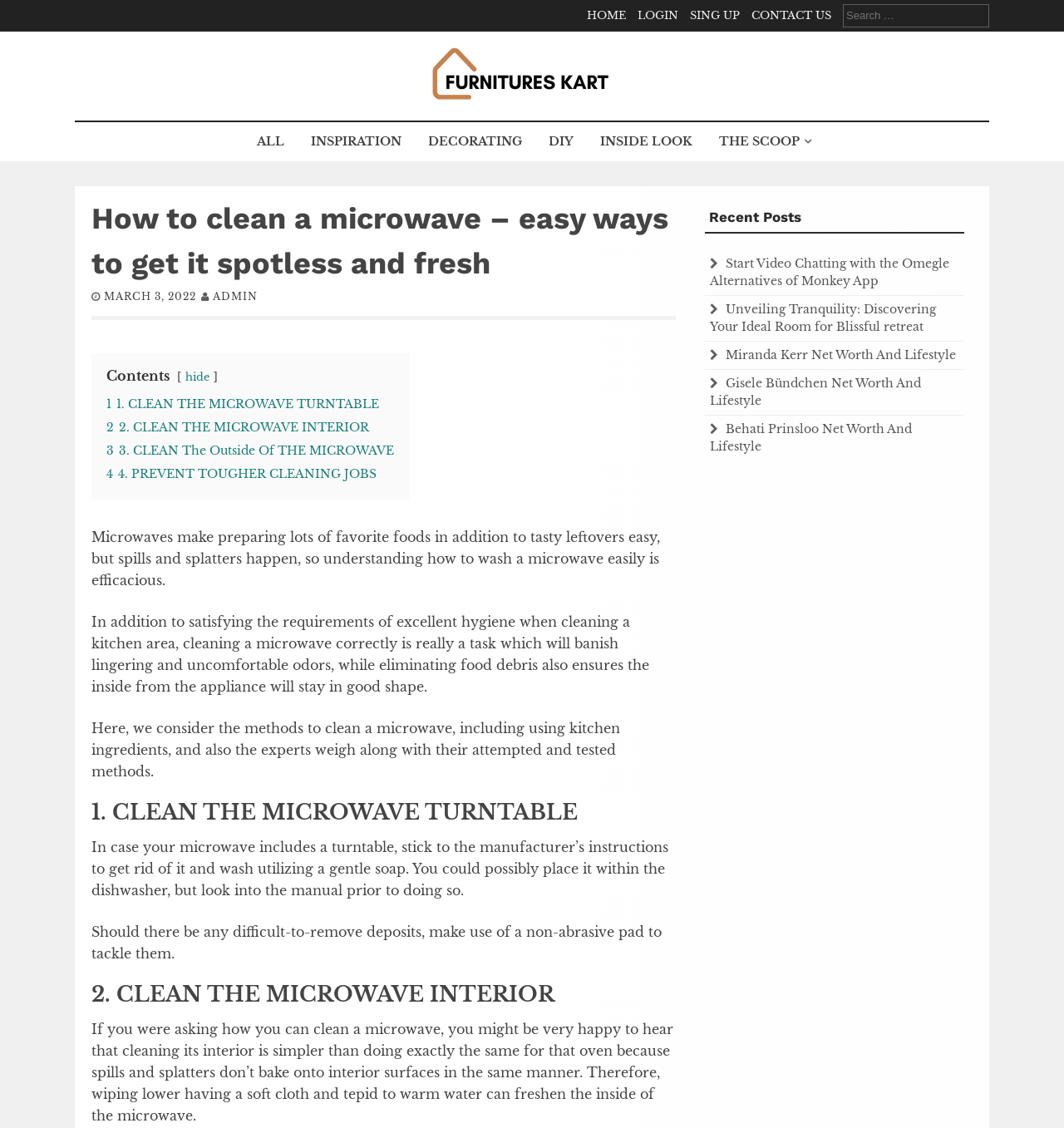What type of soap can be used to clean a microwave turntable?
Give a detailed and exhaustive answer to the question.

I determined the type of soap that can be used to clean a microwave turntable by reading the article, which instructs to use a gentle soap to wash the turntable.